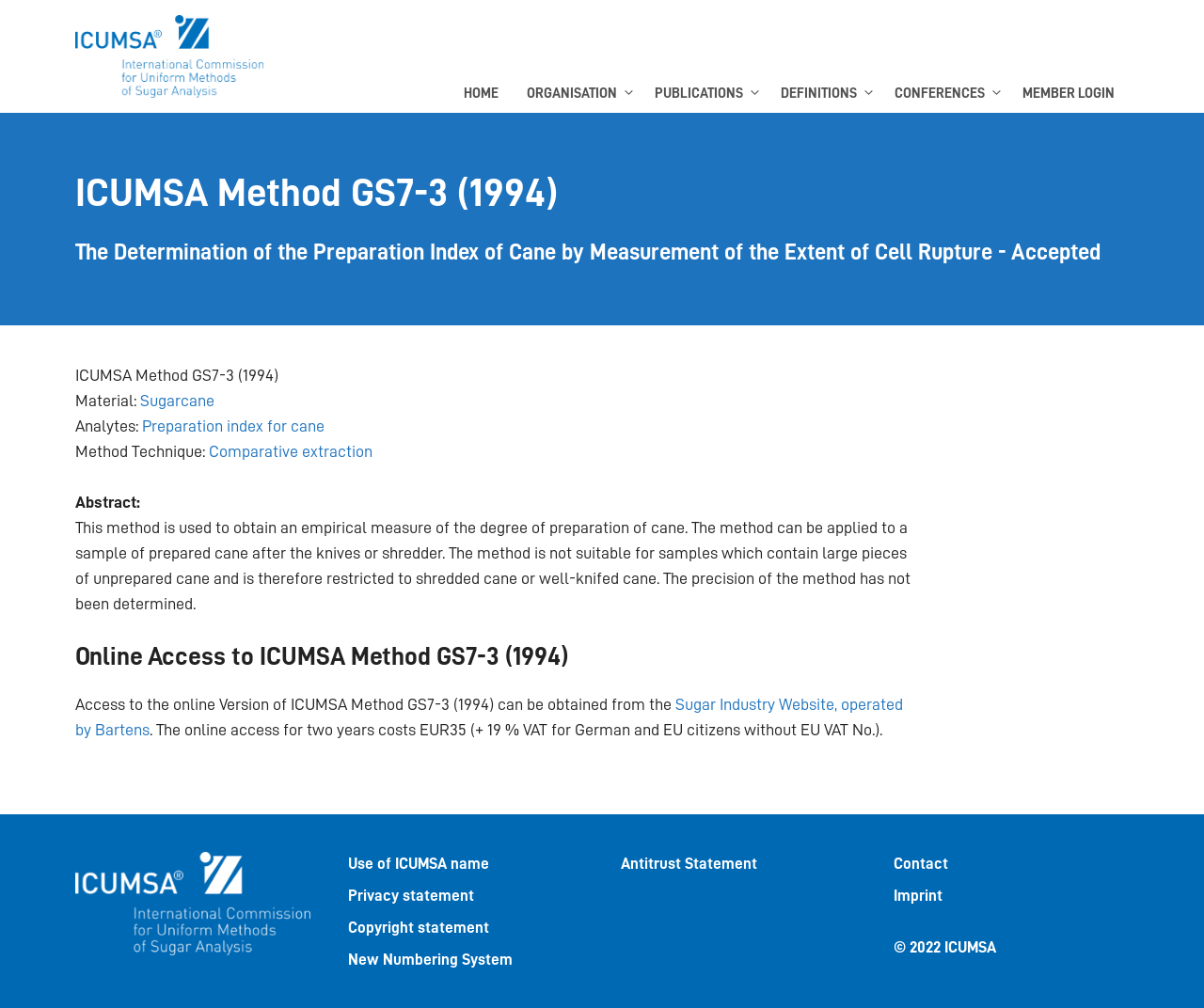Using the image as a reference, answer the following question in as much detail as possible:
What is the website where online access to ICUMSA Method GS7-3 (1994) can be obtained?

I found the answer by reading the section 'Online Access to ICUMSA Method GS7-3 (1994)' where it says 'Access to the online Version of ICUMSA Method GS7-3 (1994) can be obtained from the Sugar Industry Website, operated by Bartens'.